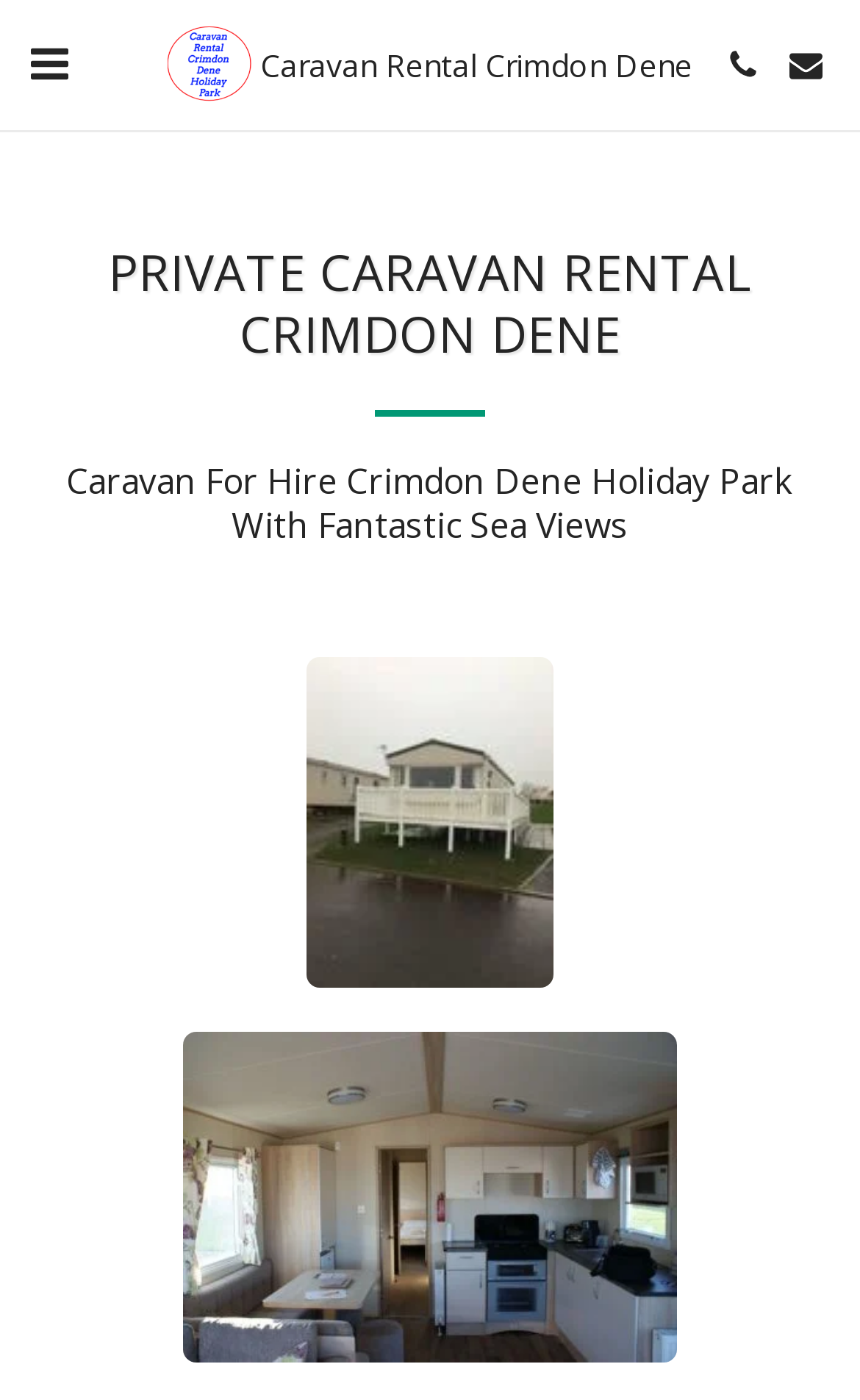Where is the caravan rental located?
Identify the answer in the screenshot and reply with a single word or phrase.

Crimdon Dene